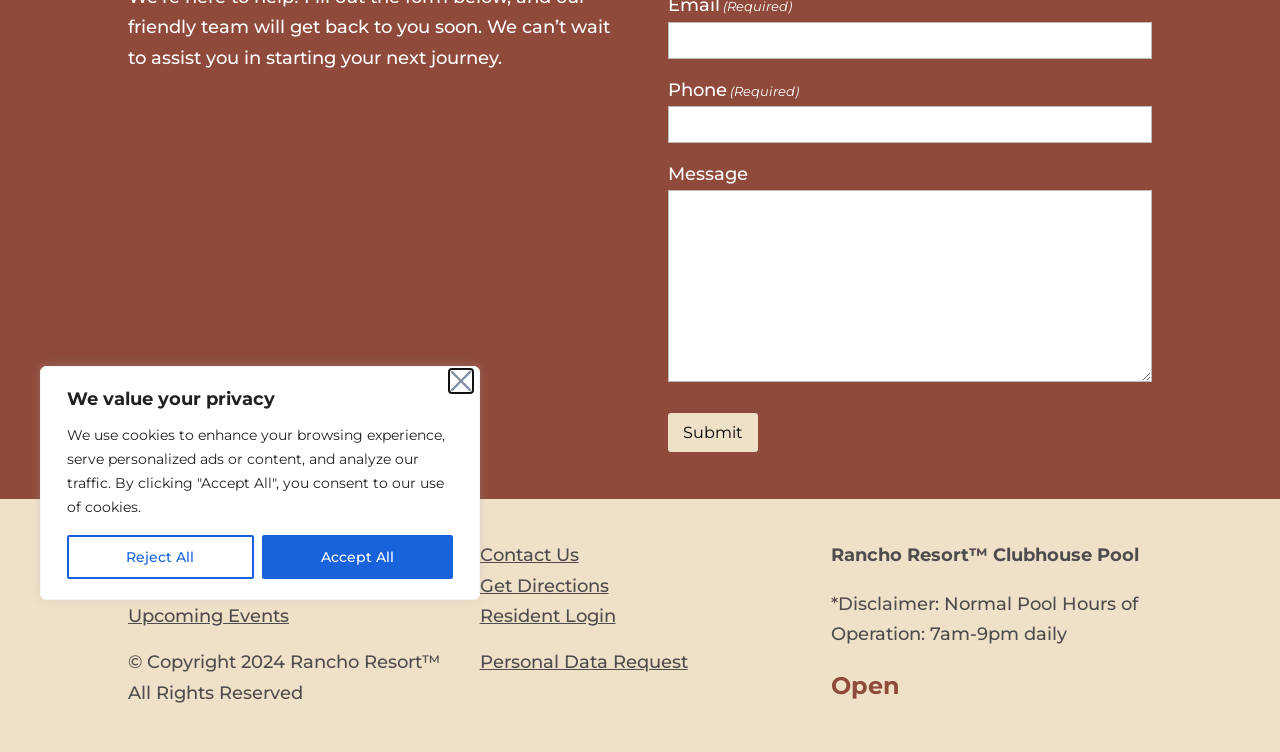Identify the bounding box coordinates for the UI element described by the following text: "Explore Our Community". Provide the coordinates as four float numbers between 0 and 1, in the format [left, top, right, bottom].

[0.1, 0.764, 0.272, 0.793]